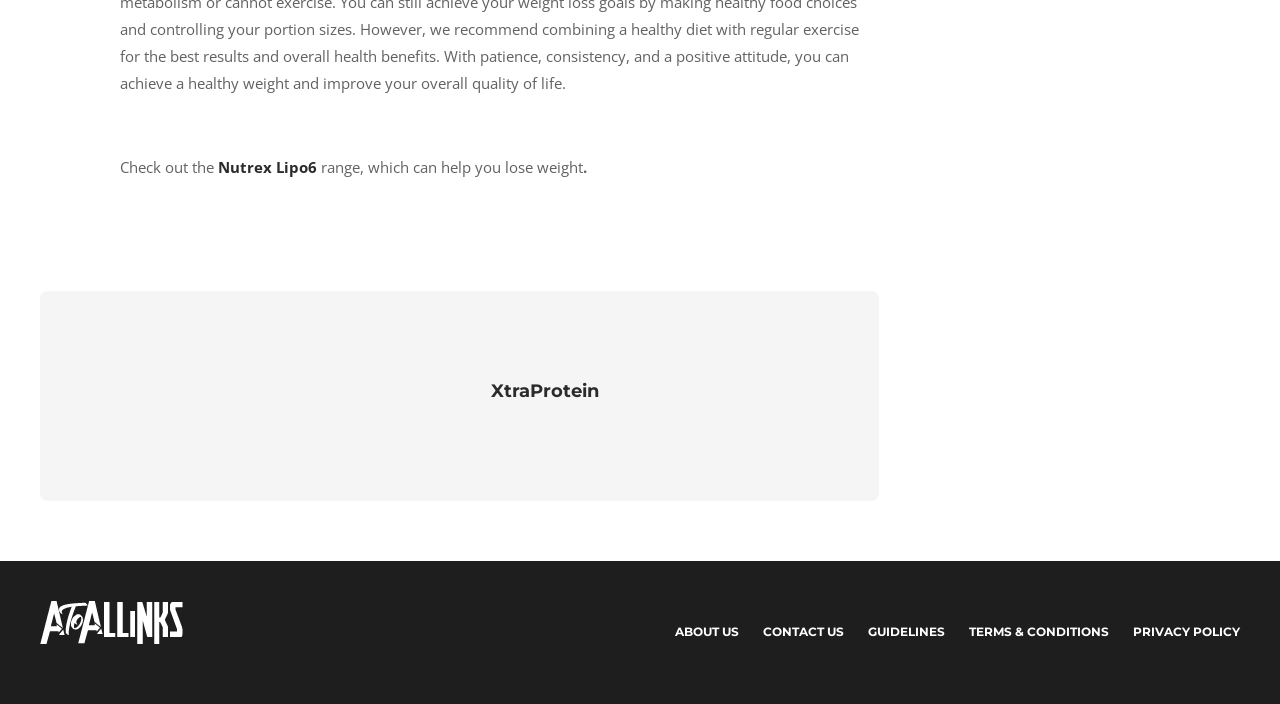What is the name of the product range?
Please provide a single word or phrase as your answer based on the image.

Nutrex Lipo6